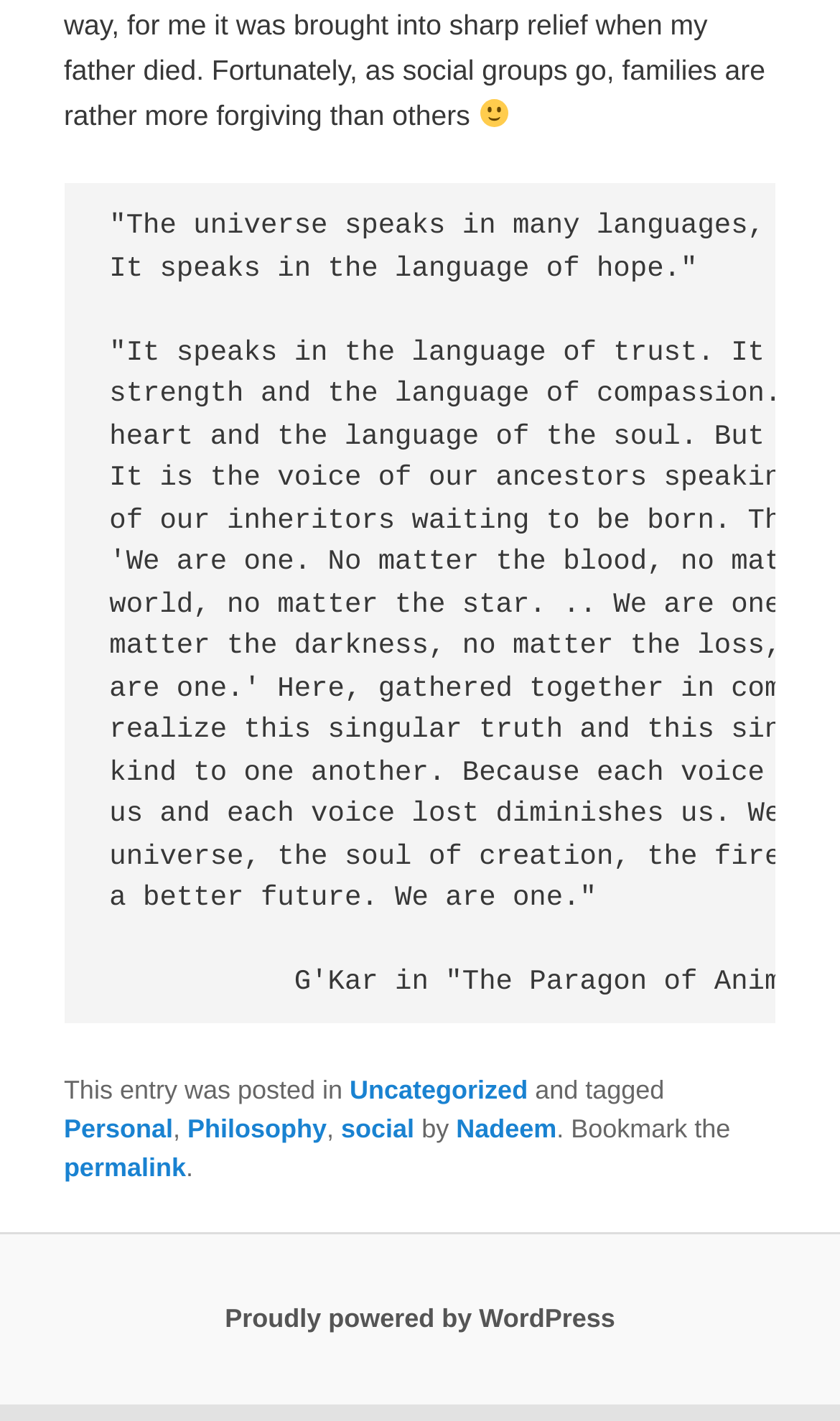Who is the author of the latest post?
Based on the image, answer the question with as much detail as possible.

I found the author of the latest post by looking at the footer section of the webpage, where it says 'by' followed by a link 'Nadeem', which indicates the author of the latest post.